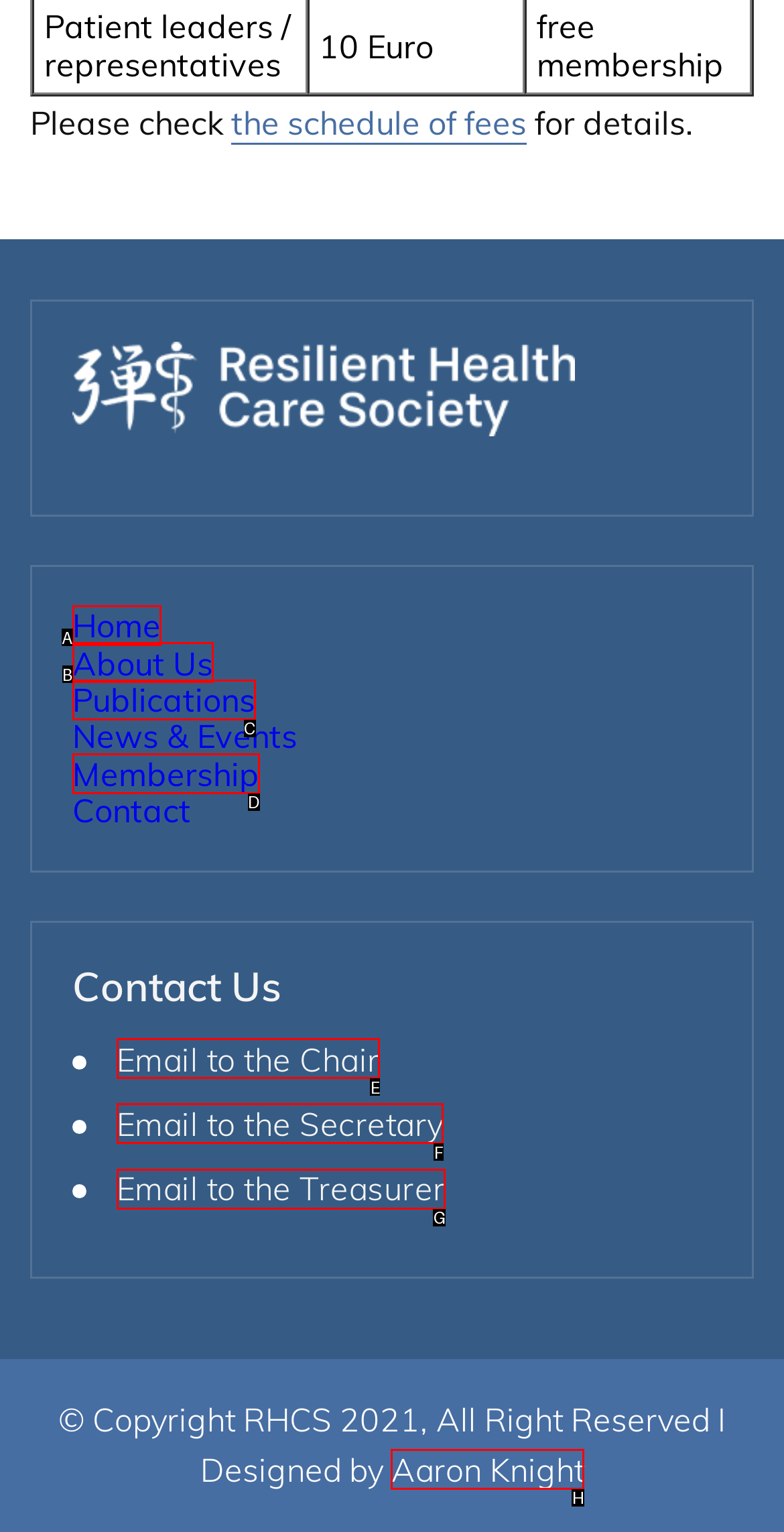Identify the HTML element that corresponds to the description: December 24, 2023December 24, 2023 Provide the letter of the correct option directly.

None